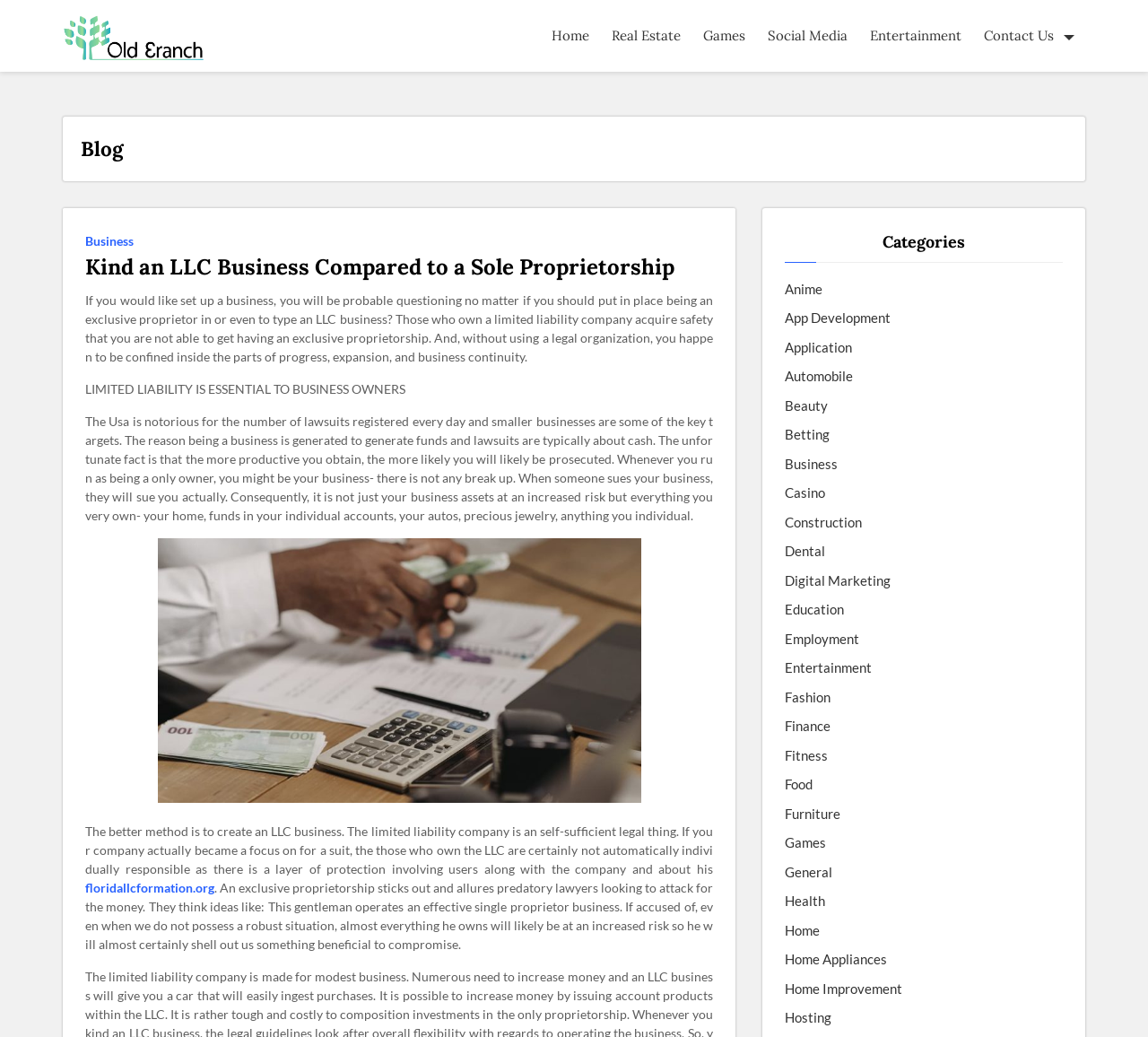Bounding box coordinates are given in the format (top-left x, top-left y, bottom-right x, bottom-right y). All values should be floating point numbers between 0 and 1. Provide the bounding box coordinate for the UI element described as: floridallcformation.org

[0.074, 0.847, 0.187, 0.865]